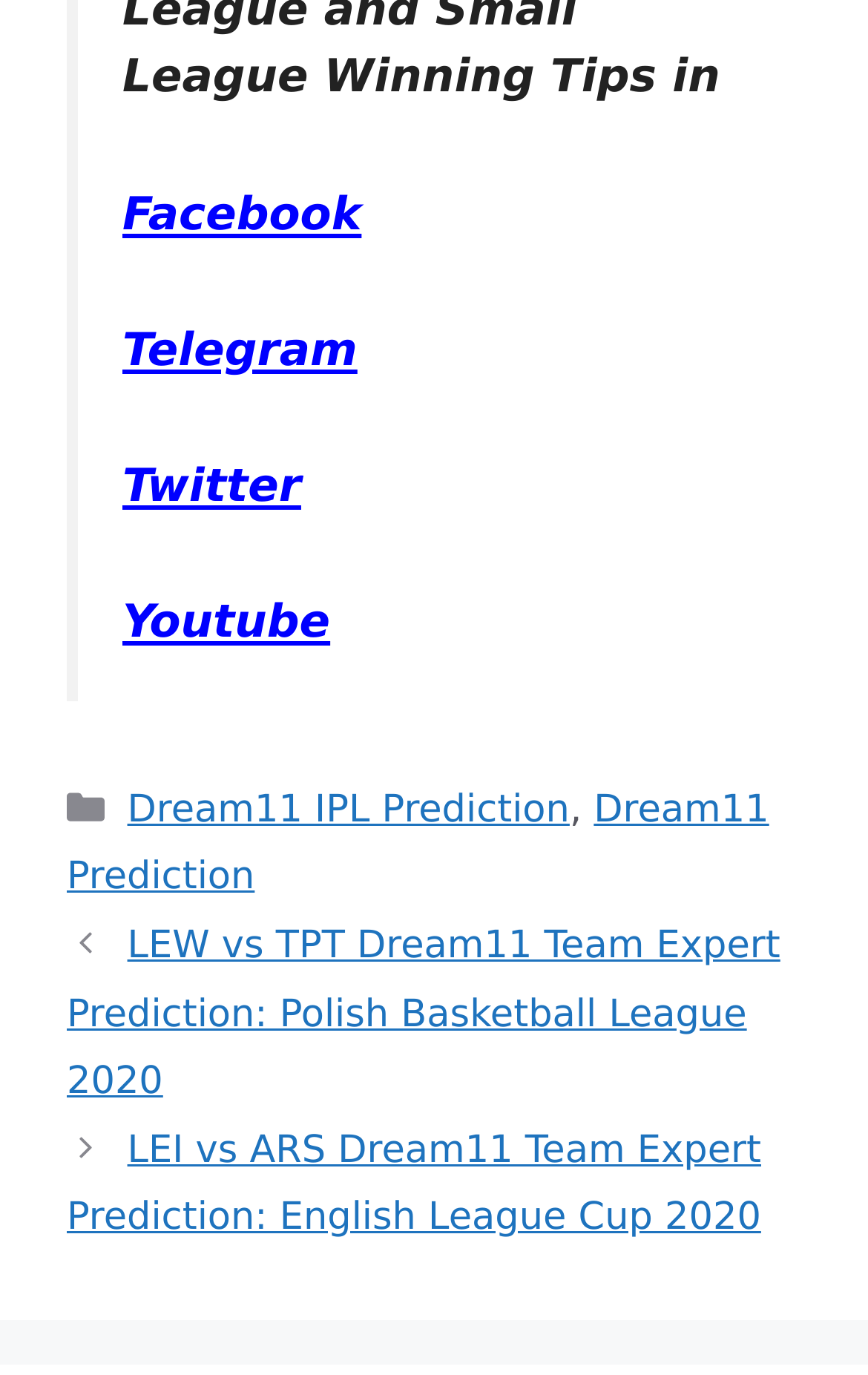Locate the bounding box coordinates of the area to click to fulfill this instruction: "view LEW vs TPT Dream11 Team Expert Prediction". The bounding box should be presented as four float numbers between 0 and 1, in the order [left, top, right, bottom].

[0.077, 0.672, 0.899, 0.803]